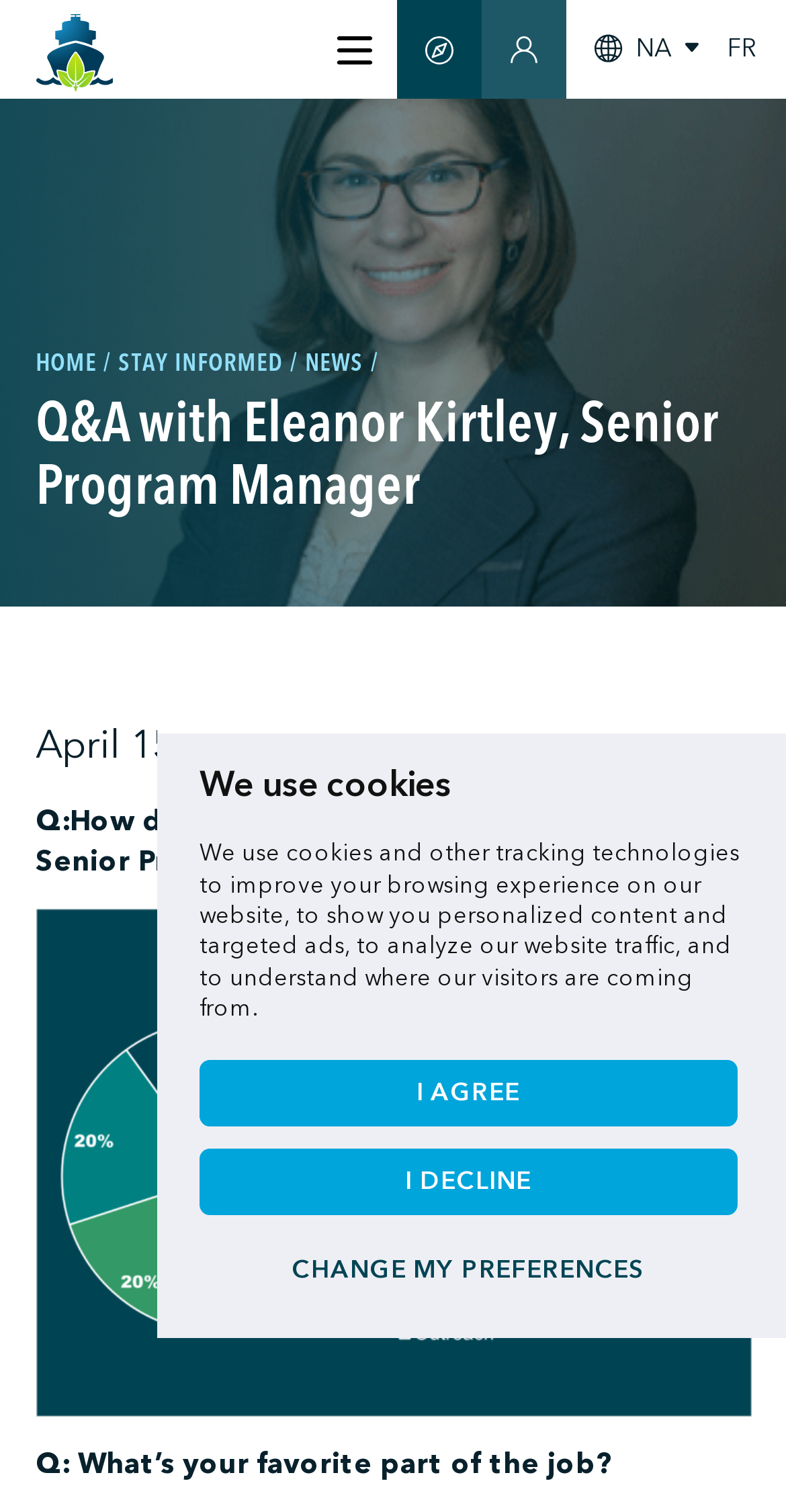Find the bounding box coordinates of the clickable element required to execute the following instruction: "Click the Home link". Provide the coordinates as four float numbers between 0 and 1, i.e., [left, top, right, bottom].

[0.045, 0.009, 0.144, 0.061]